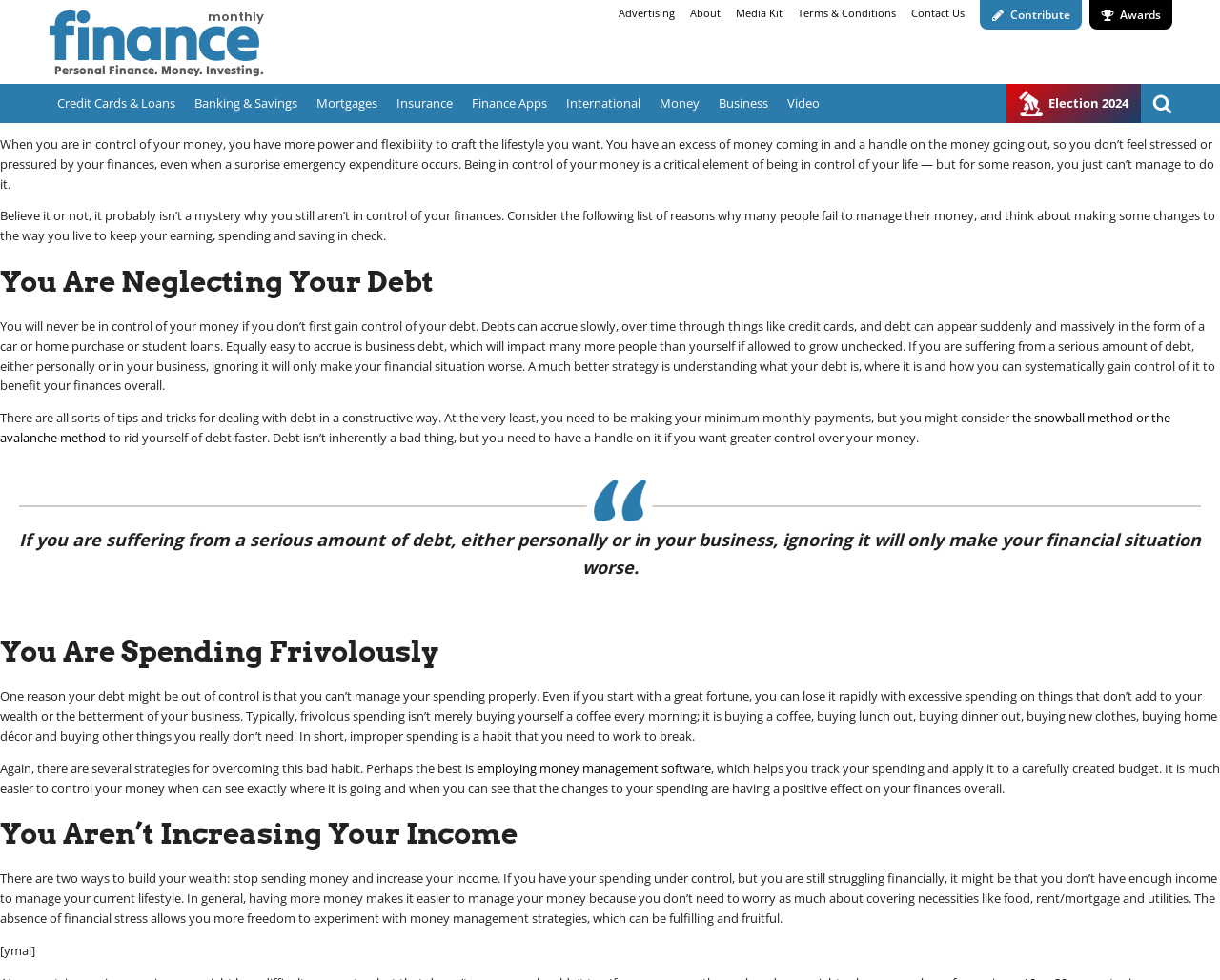Can you find the bounding box coordinates for the UI element given this description: "Advertising"? Provide the coordinates as four float numbers between 0 and 1: [left, top, right, bottom].

[0.501, 0.0, 0.559, 0.027]